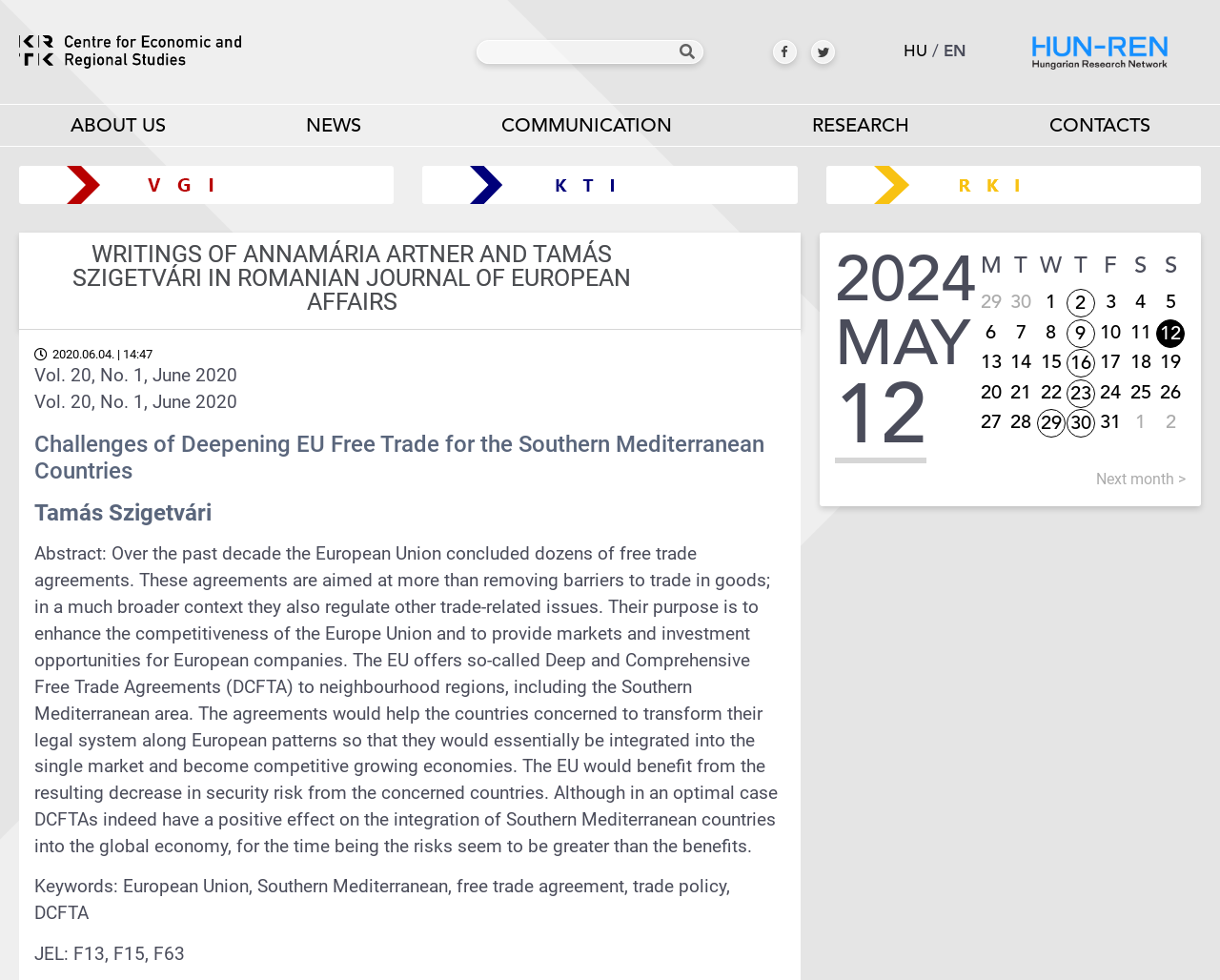Predict the bounding box coordinates of the UI element that matches this description: "16". The coordinates should be in the format [left, top, right, bottom] with each value between 0 and 1.

[0.874, 0.356, 0.898, 0.385]